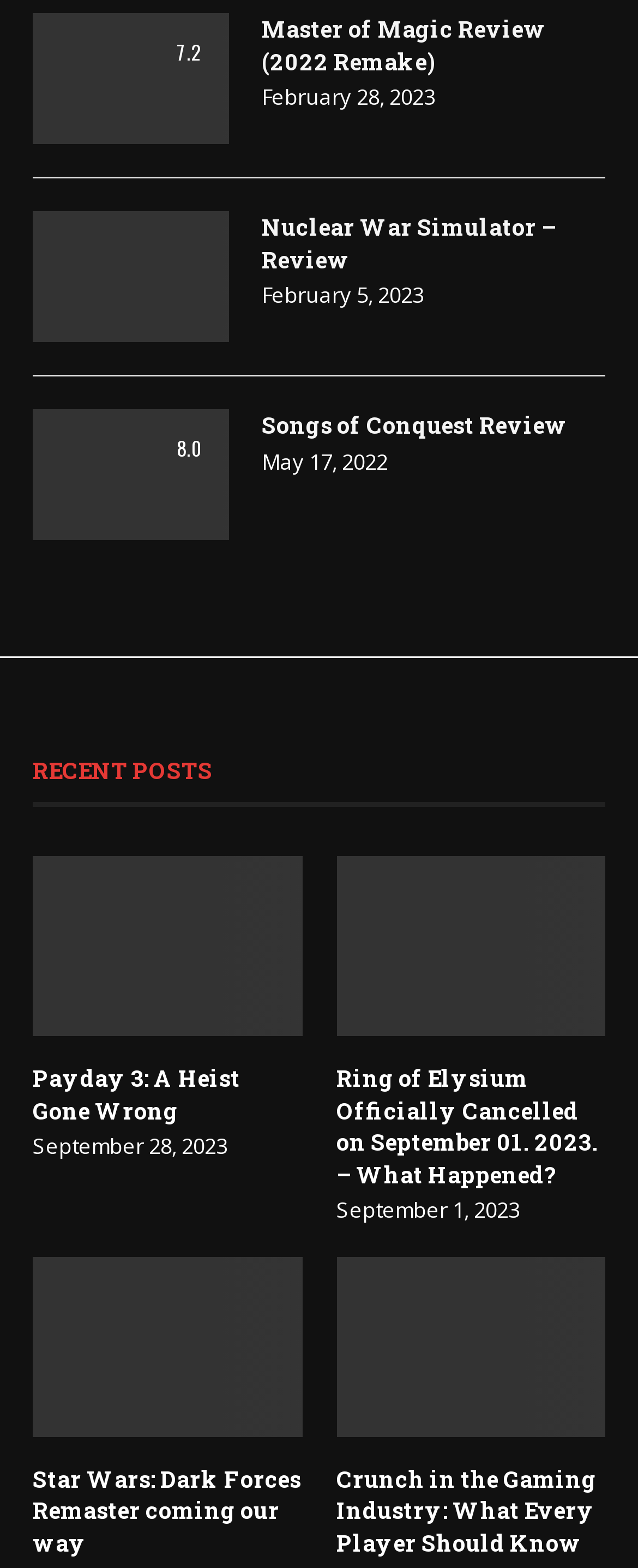Find the bounding box coordinates of the element you need to click on to perform this action: 'Read Master of Magic Review'. The coordinates should be represented by four float values between 0 and 1, in the format [left, top, right, bottom].

[0.41, 0.033, 0.949, 0.073]